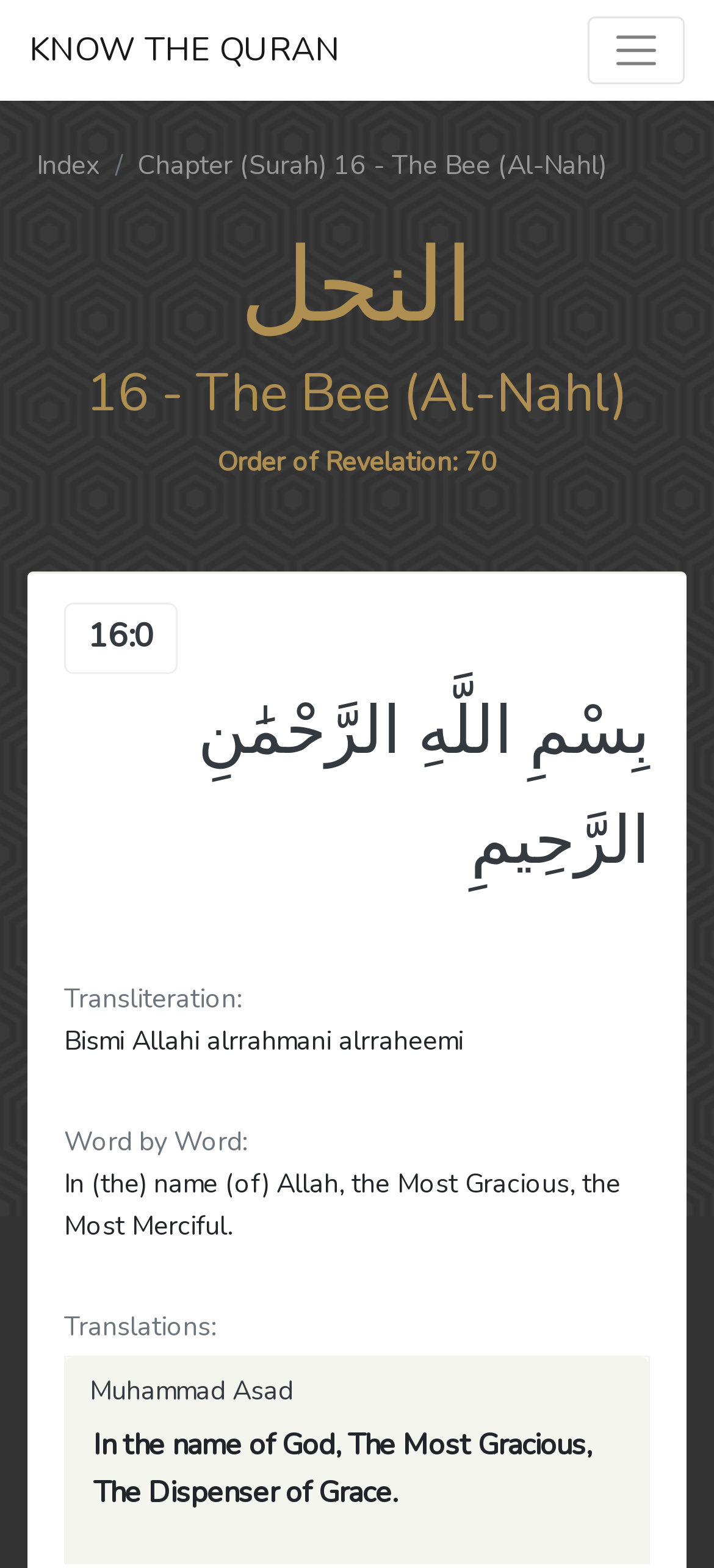What is the transliteration of the first verse of this Quran chapter?
Please look at the screenshot and answer using one word or phrase.

Bismi Allahi alrrahmani alrraheemi